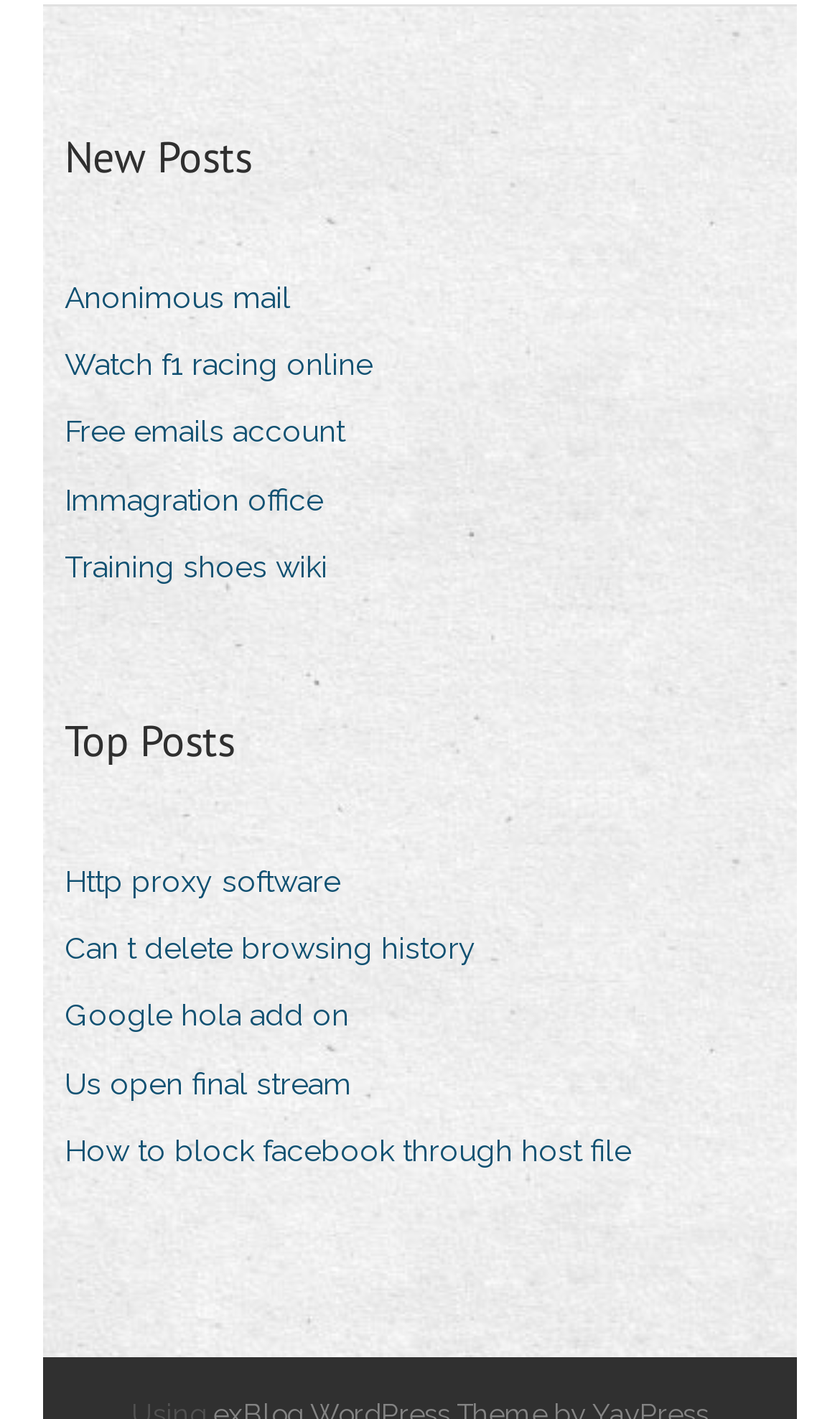Use the information in the screenshot to answer the question comprehensively: What is the category of the first post?

The first post is categorized under 'New Posts' as indicated by the heading 'New Posts' above the links.